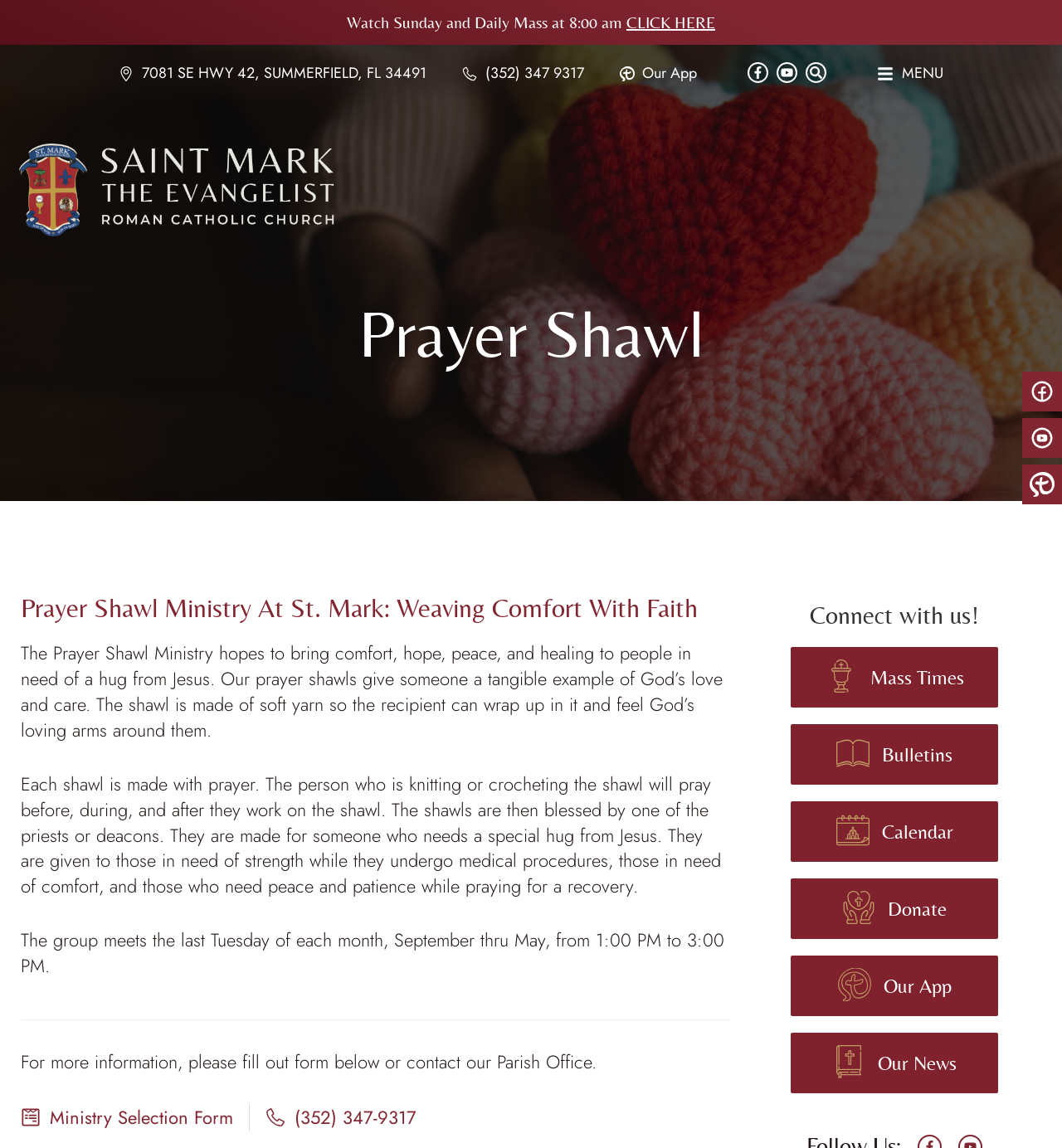Specify the bounding box coordinates of the region I need to click to perform the following instruction: "Select an option from the 'Archives' dropdown". The coordinates must be four float numbers in the range of 0 to 1, i.e., [left, top, right, bottom].

None